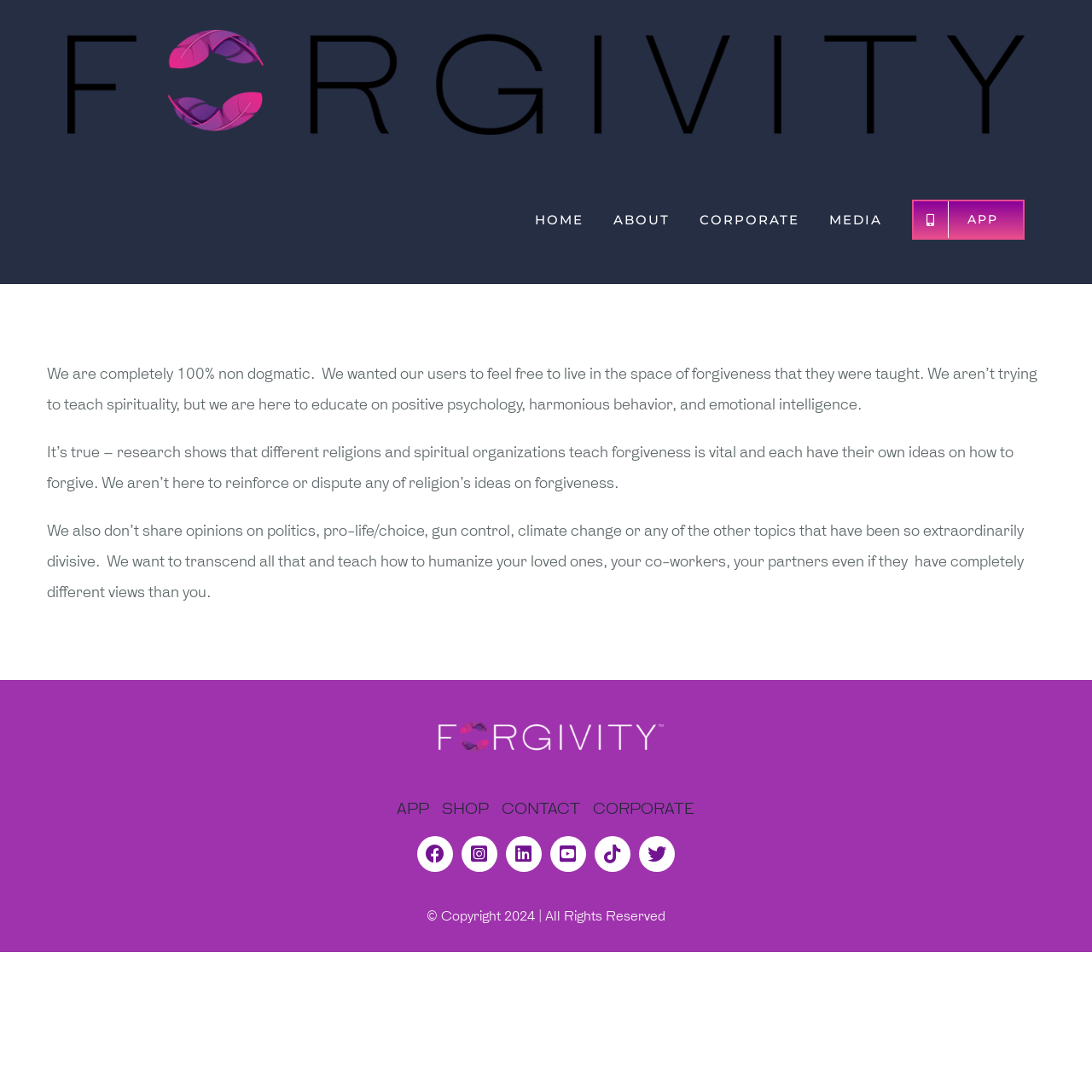Find the bounding box coordinates of the clickable area required to complete the following action: "Go to HOME page".

[0.49, 0.143, 0.535, 0.26]